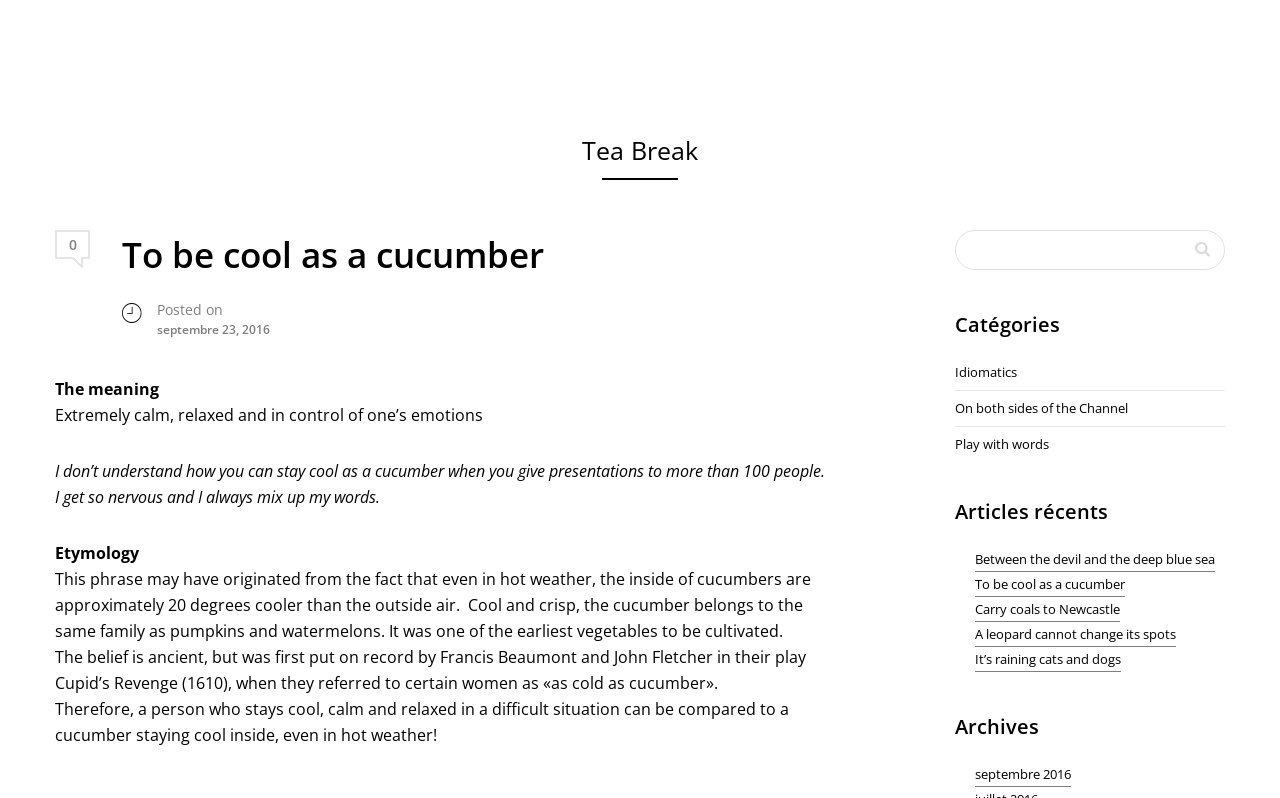Please determine the bounding box coordinates of the element to click on in order to accomplish the following task: "Search for a term". Ensure the coordinates are four float numbers ranging from 0 to 1, i.e., [left, top, right, bottom].

[0.746, 0.288, 0.957, 0.338]